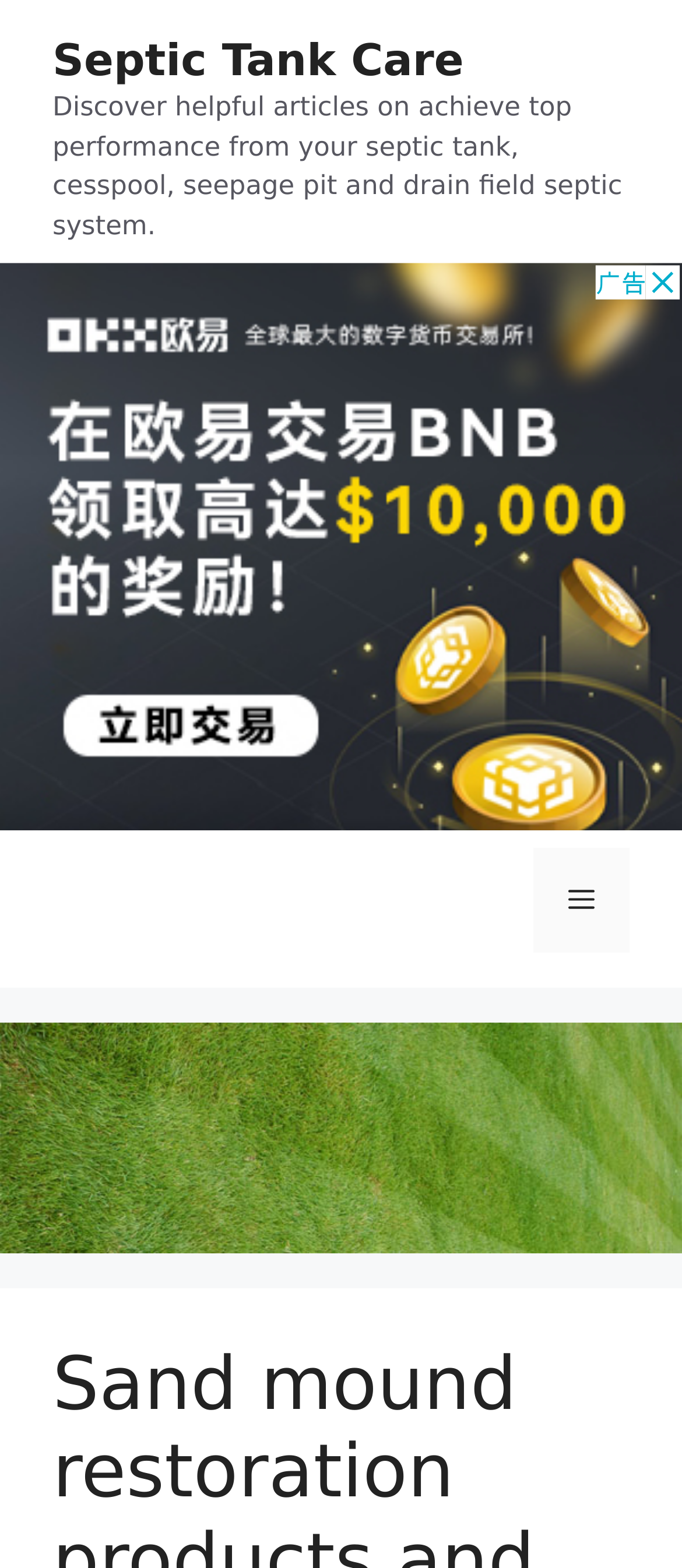What is the main topic of this website?
Based on the image, please offer an in-depth response to the question.

Based on the website's content, particularly the static text 'Discover helpful articles on achieve top performance from your septic tank, cesspool, seepage pit and drain field septic system.', it is clear that the main topic of this website is related to septic tank care and maintenance.